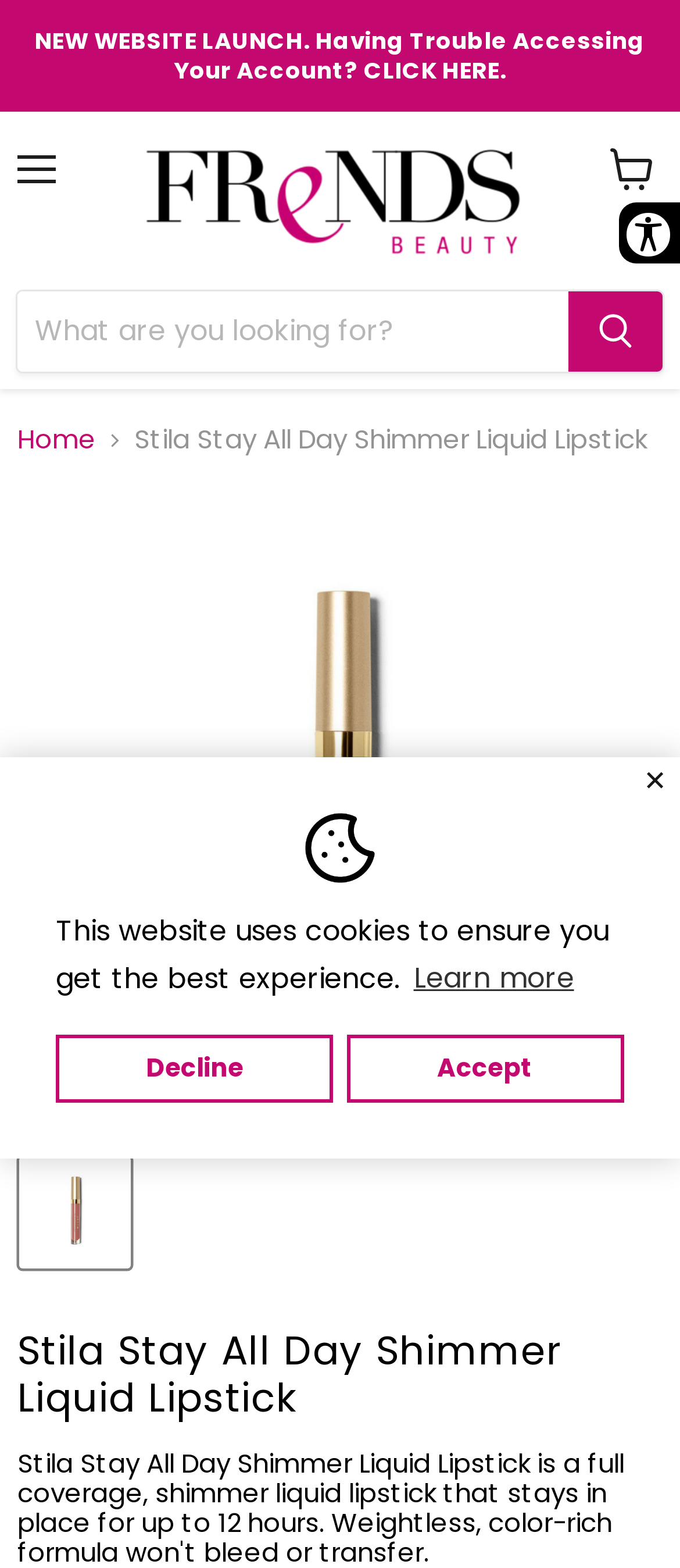Provide the bounding box coordinates of the HTML element this sentence describes: "Accept". The bounding box coordinates consist of four float numbers between 0 and 1, i.e., [left, top, right, bottom].

[0.509, 0.659, 0.918, 0.703]